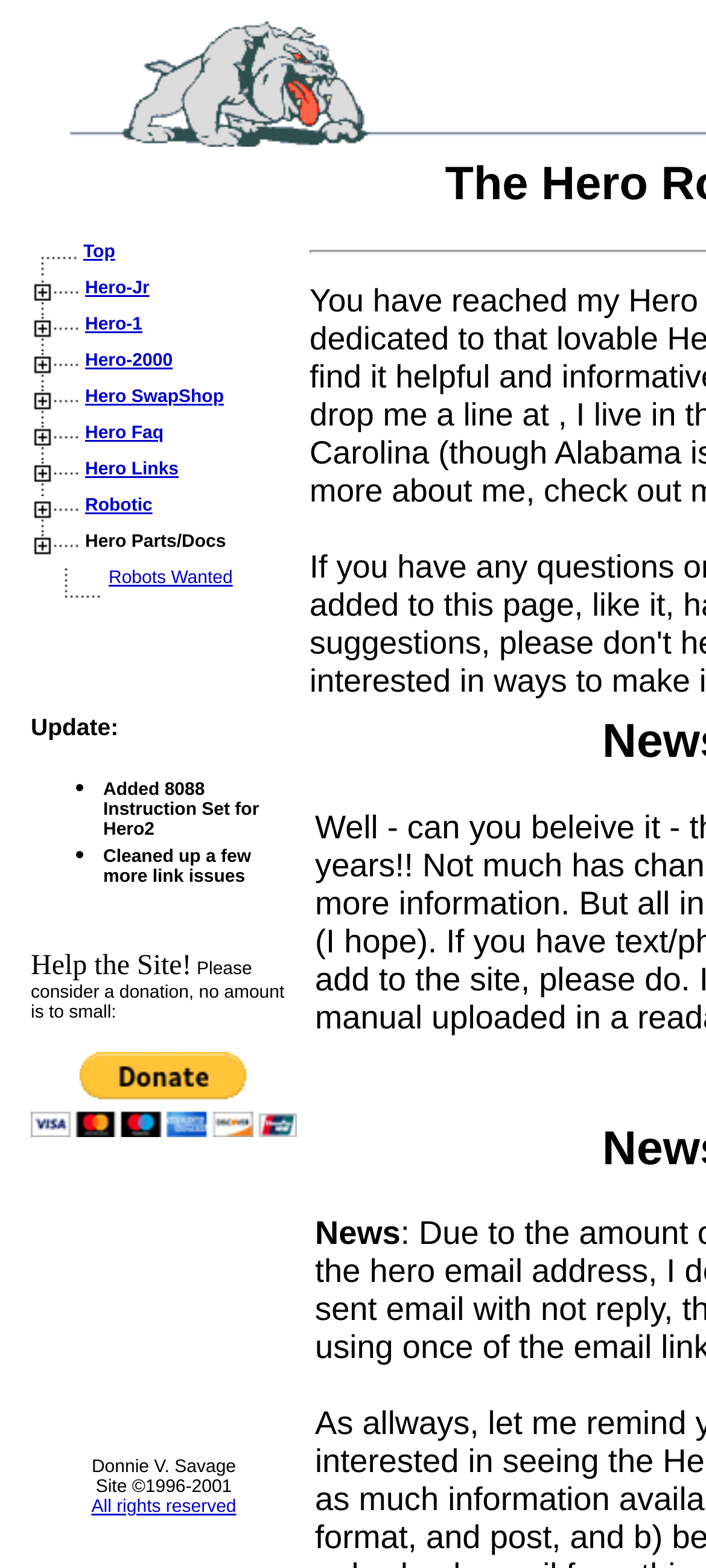Could you determine the bounding box coordinates of the clickable element to complete the instruction: "Visit Hero Jr"? Provide the coordinates as four float numbers between 0 and 1, i.e., [left, top, right, bottom].

[0.036, 0.178, 0.212, 0.191]